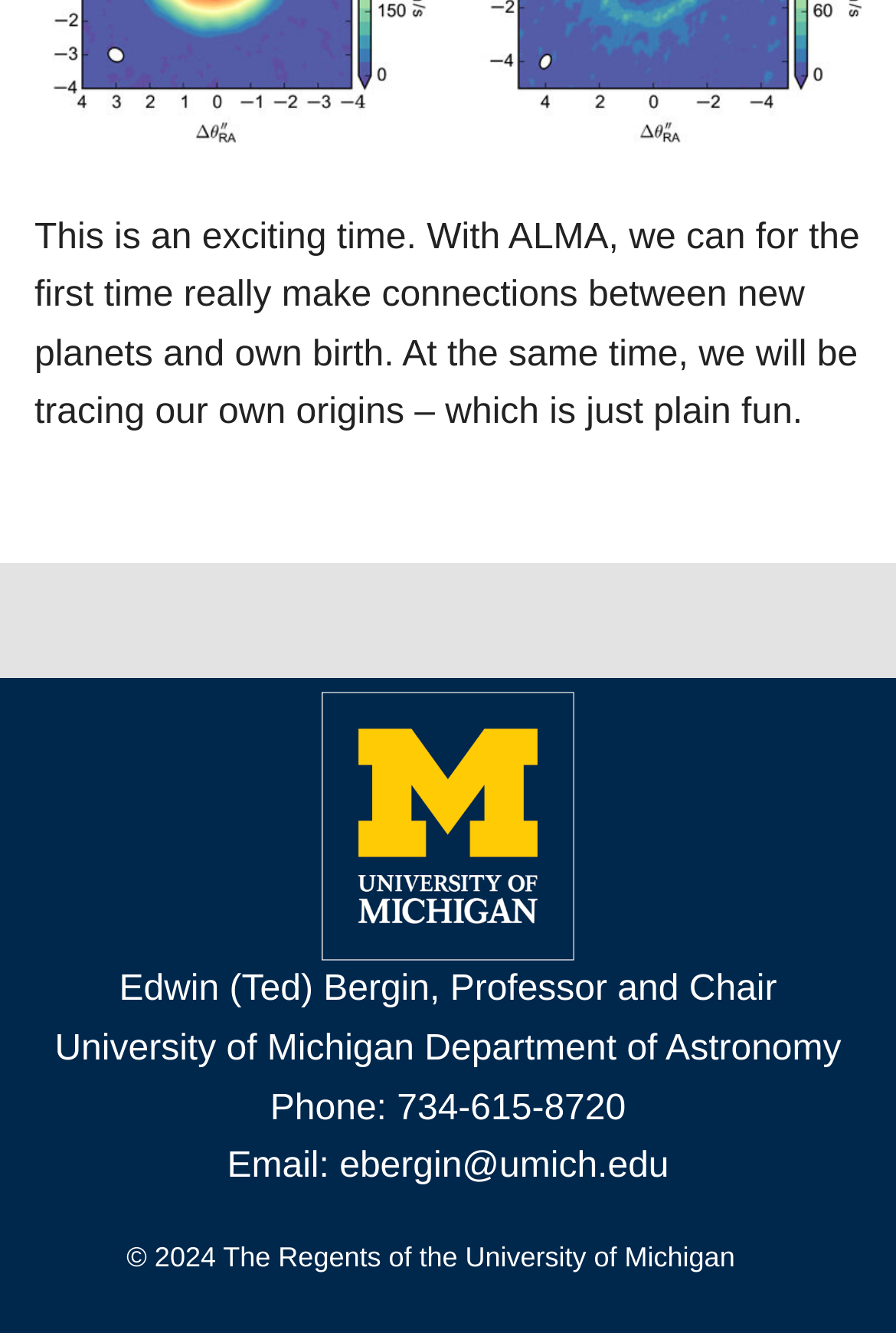Respond to the question below with a single word or phrase:
What is the phone number of the professor?

734-615-8720